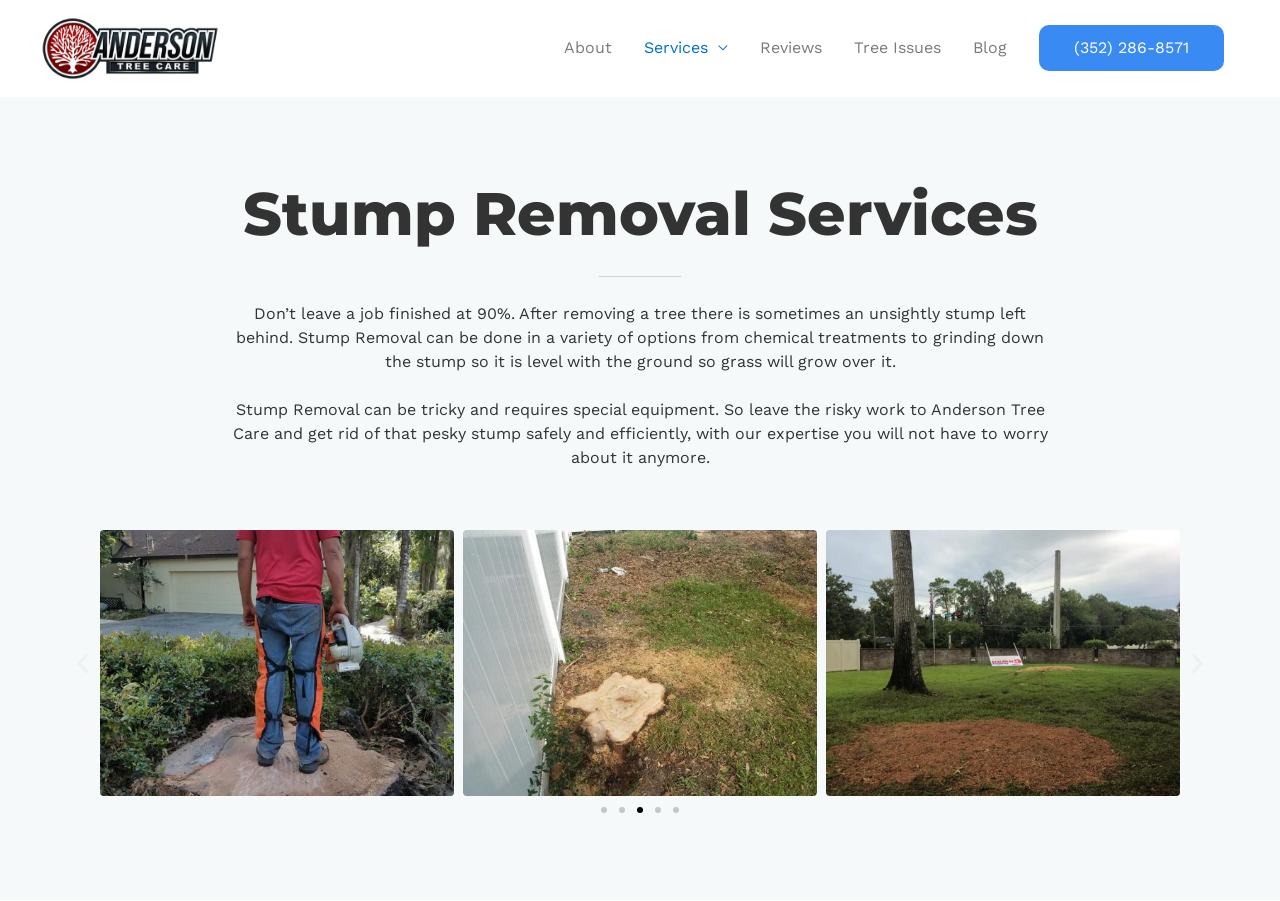Given the element description: "(352) 286-8571", predict the bounding box coordinates of the UI element it refers to, using four float numbers between 0 and 1, i.e., [left, top, right, bottom].

[0.812, 0.028, 0.956, 0.079]